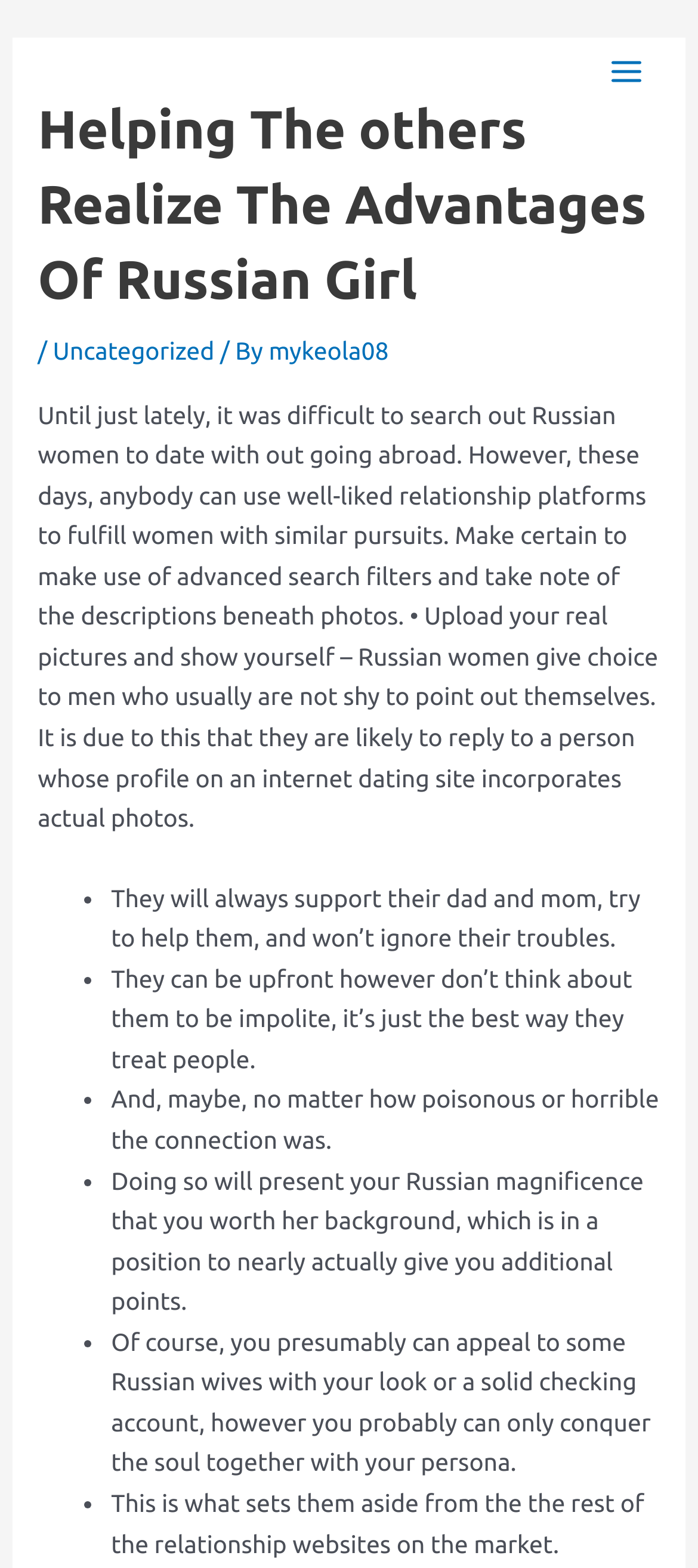How can I show my appreciation for a Russian girl's background?
Using the image, respond with a single word or phrase.

Value her background